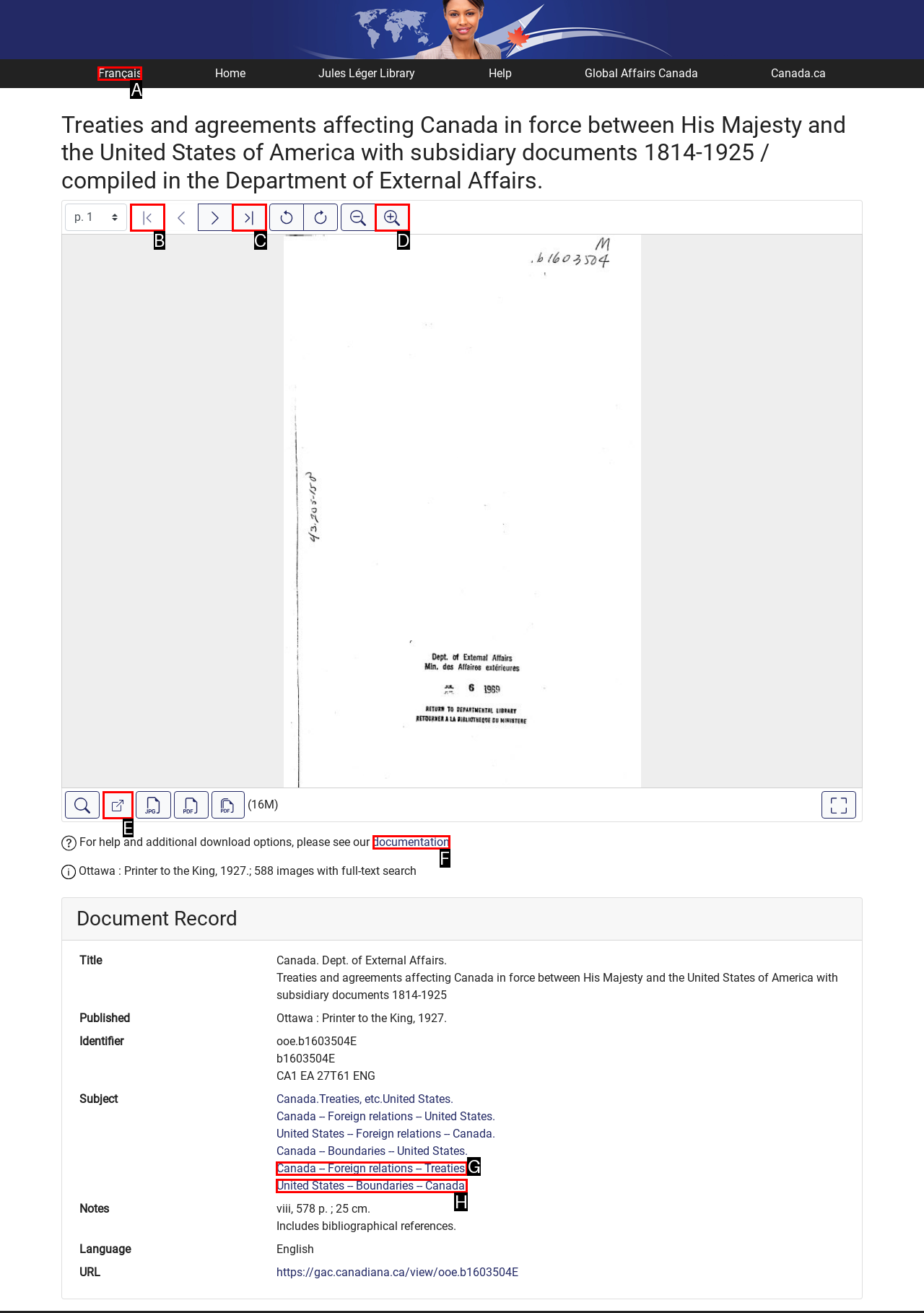Determine the option that best fits the description: Français
Reply with the letter of the correct option directly.

A